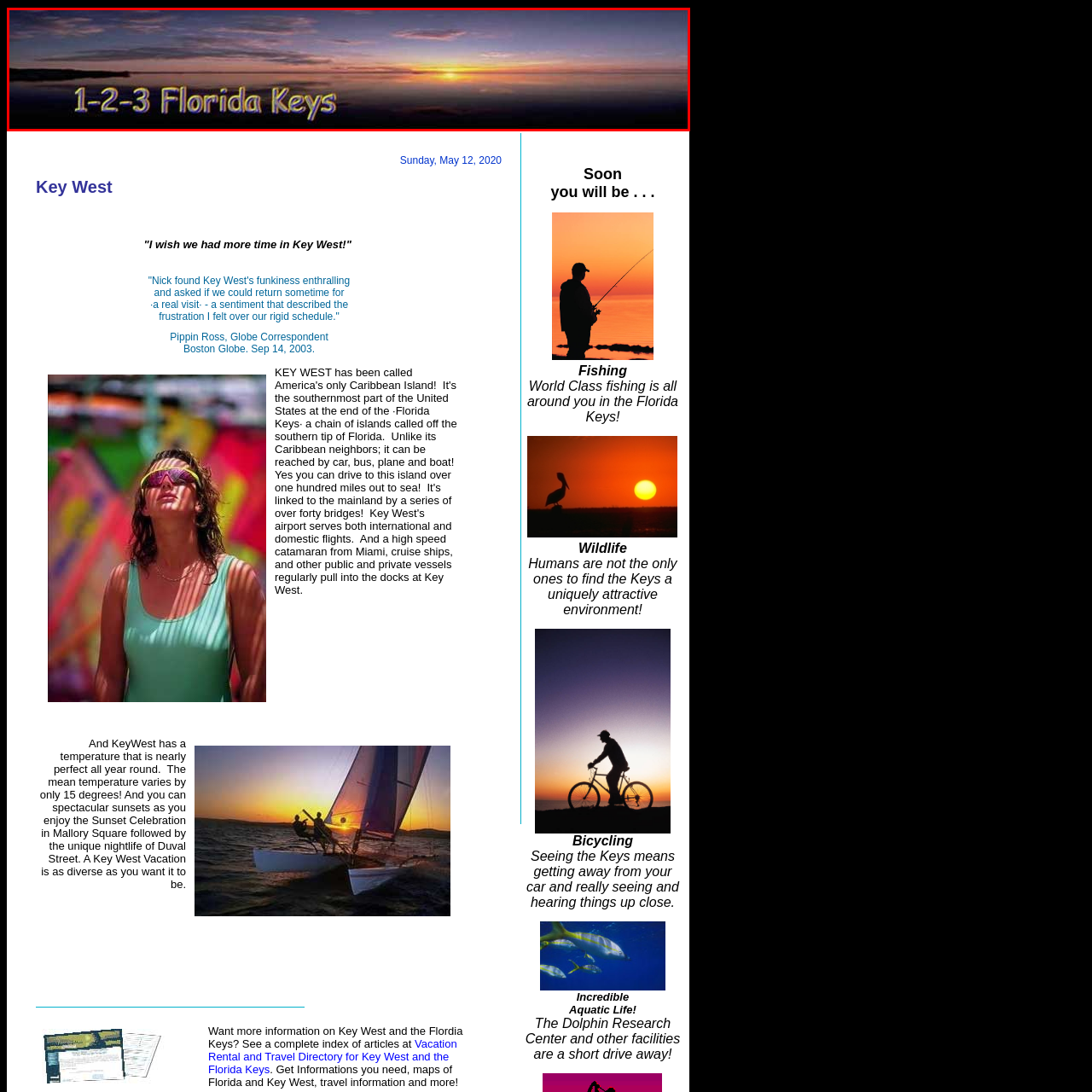What is the mood evoked by the image?  
Carefully review the image highlighted by the red outline and respond with a comprehensive answer based on the image's content.

The image presents a stunning sunrise over the tranquil waters of the Florida Keys, creating a serene and inviting atmosphere, which suggests that the mood evoked by the image is one of relaxation and calmness.